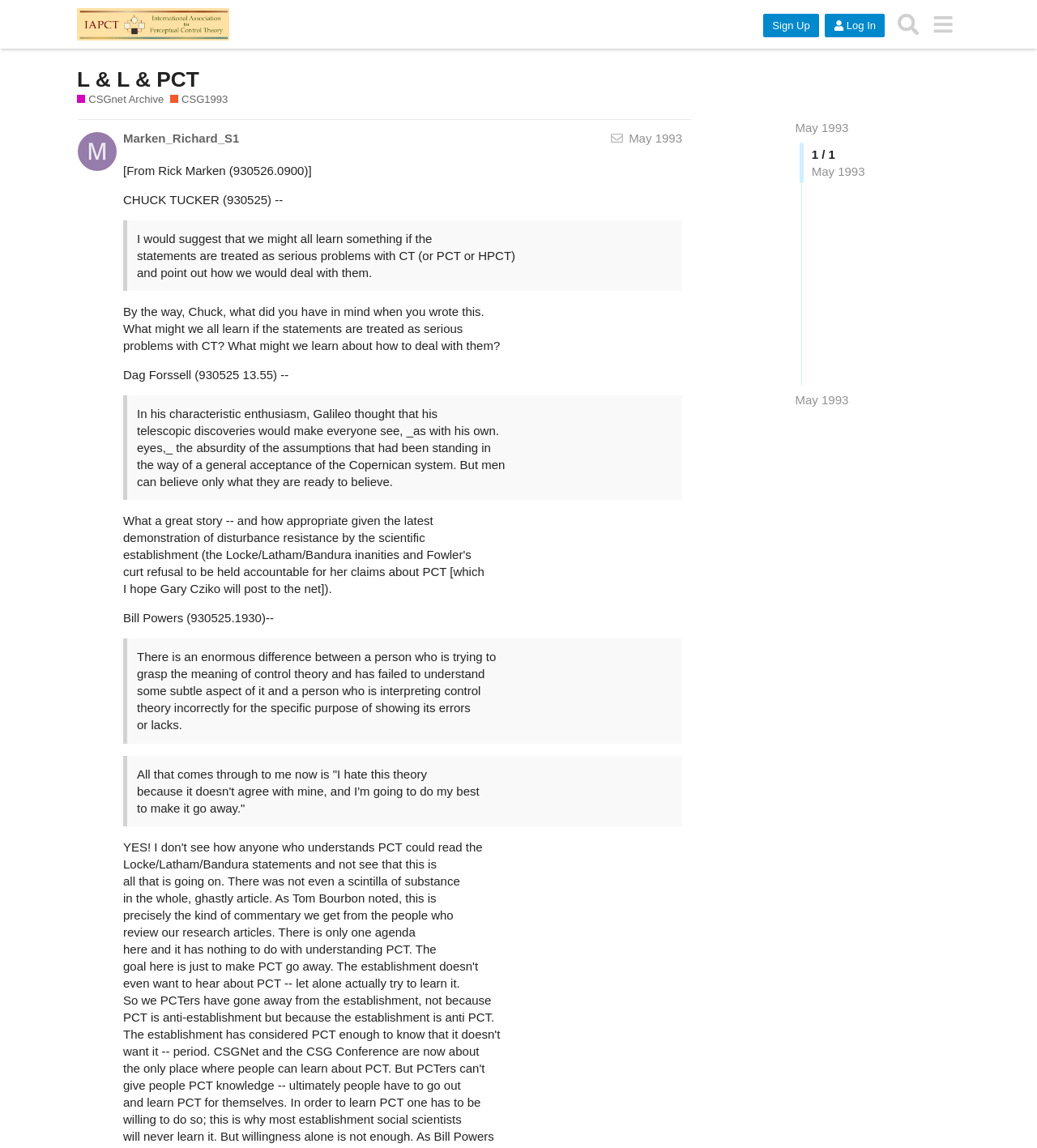Please look at the image and answer the question with a detailed explanation: What is the date of the post by Marken_Richard_S1?

The date of the post can be found in the generic text element with the text 'May 26, 1993 4:03 pm' which is located below the link 'Marken_Richard_S1'.